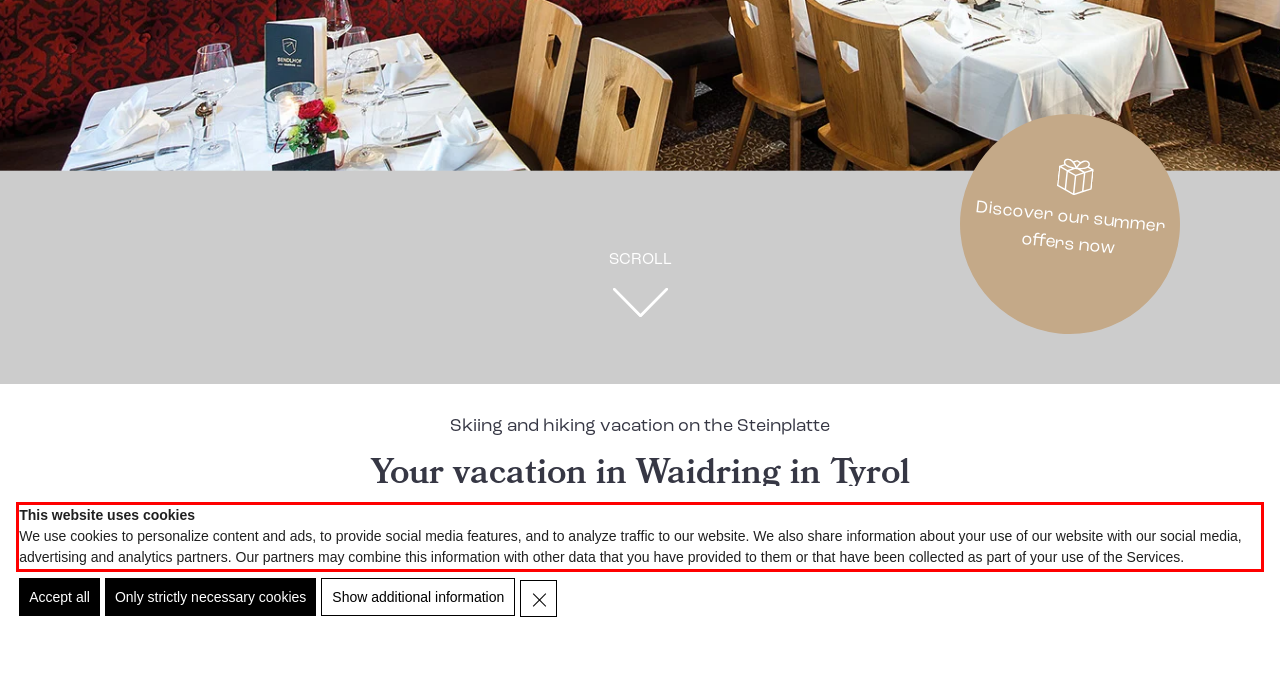In the screenshot of the webpage, find the red bounding box and perform OCR to obtain the text content restricted within this red bounding box.

This website uses cookies We use cookies to personalize content and ads, to provide social media features, and to analyze traffic to our website. We also share information about your use of our website with our social media, advertising and analytics partners. Our partners may combine this information with other data that you have provided to them or that have been collected as part of your use of the Services.